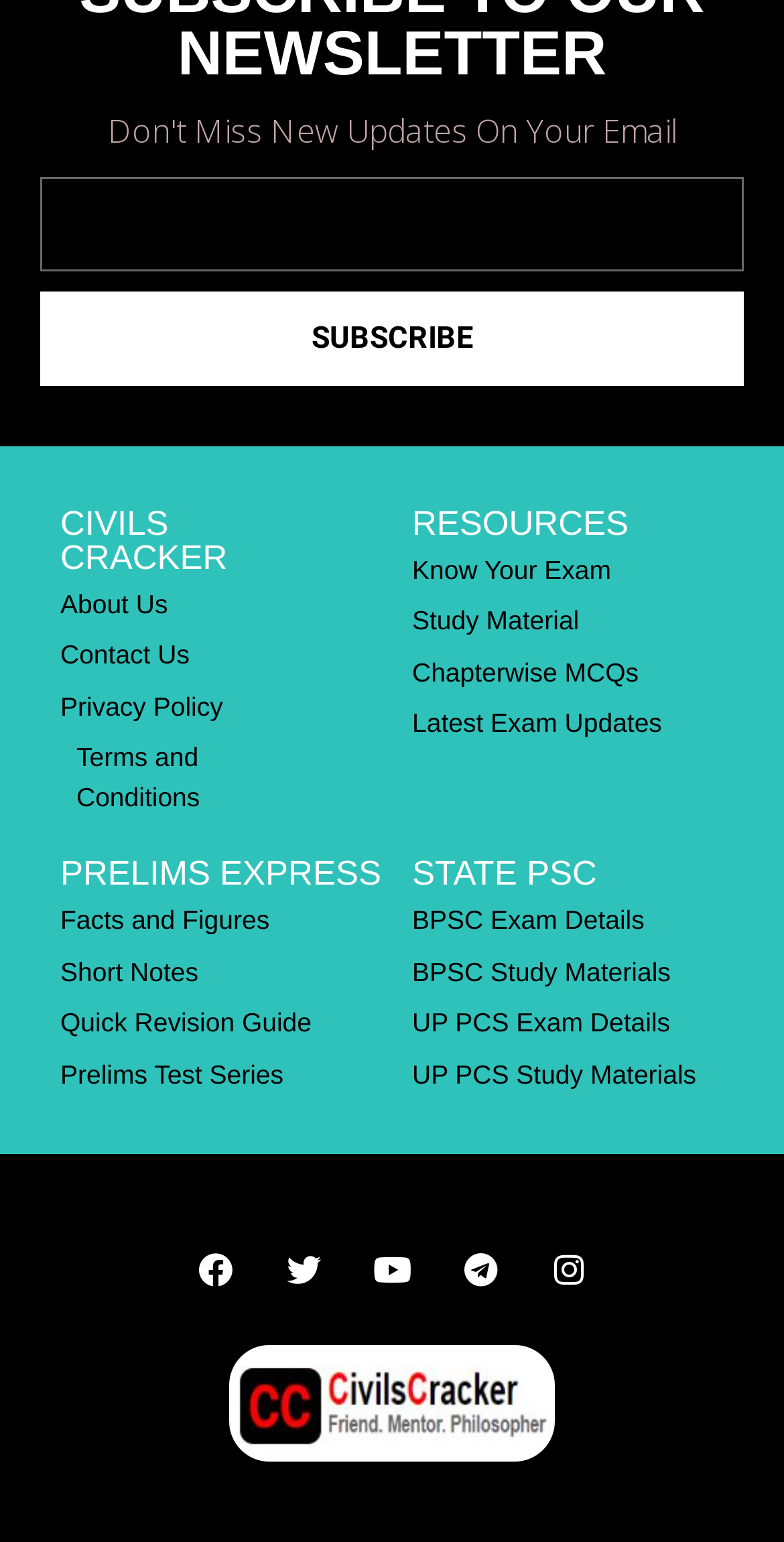Bounding box coordinates are specified in the format (top-left x, top-left y, bottom-right x, bottom-right y). All values are floating point numbers bounded between 0 and 1. Please provide the bounding box coordinate of the region this sentence describes: Markets & Resource Planning

None